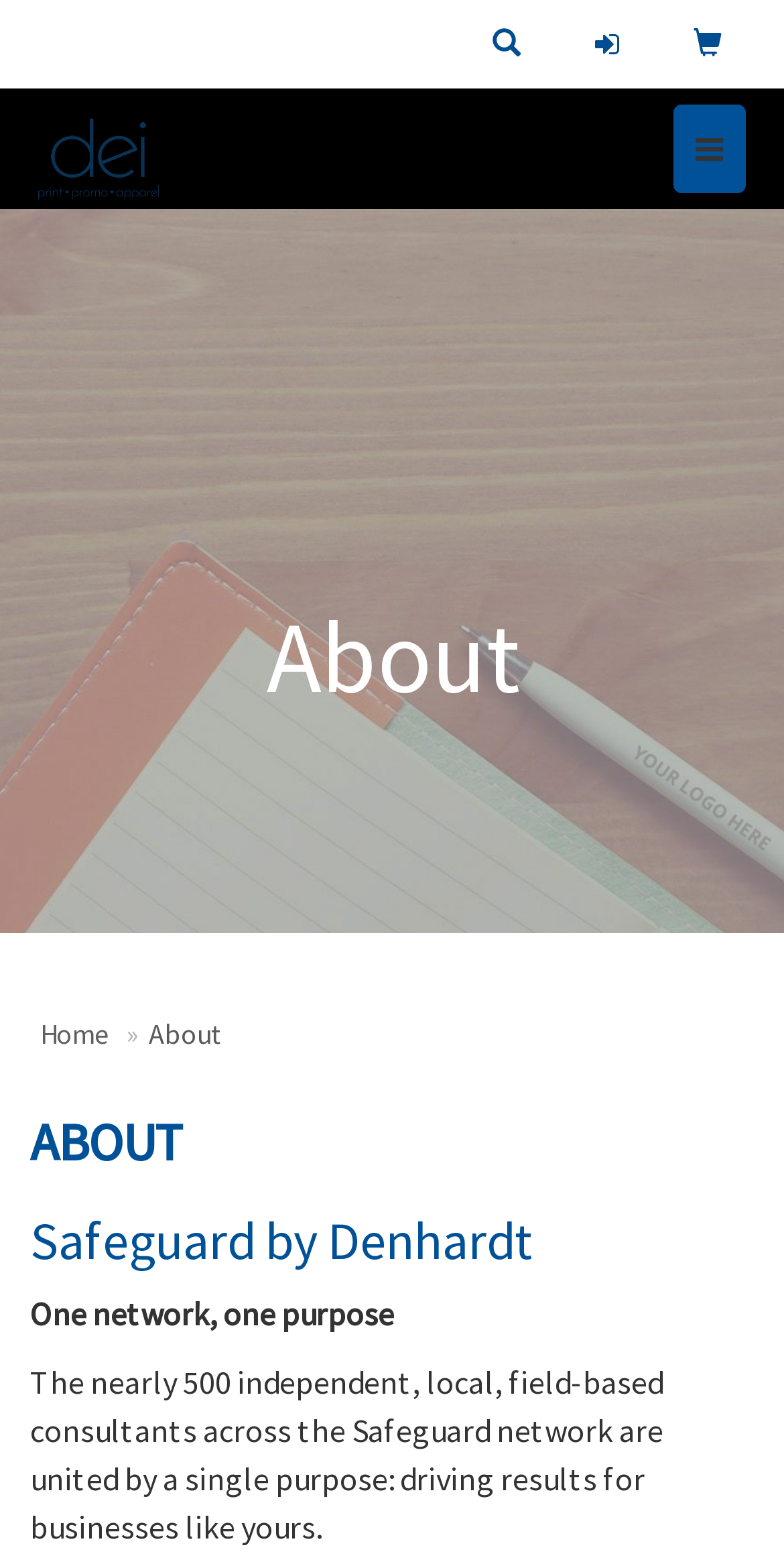What is the section title above the 'One network, one purpose' text?
Please provide a single word or phrase as the answer based on the screenshot.

ABOUT